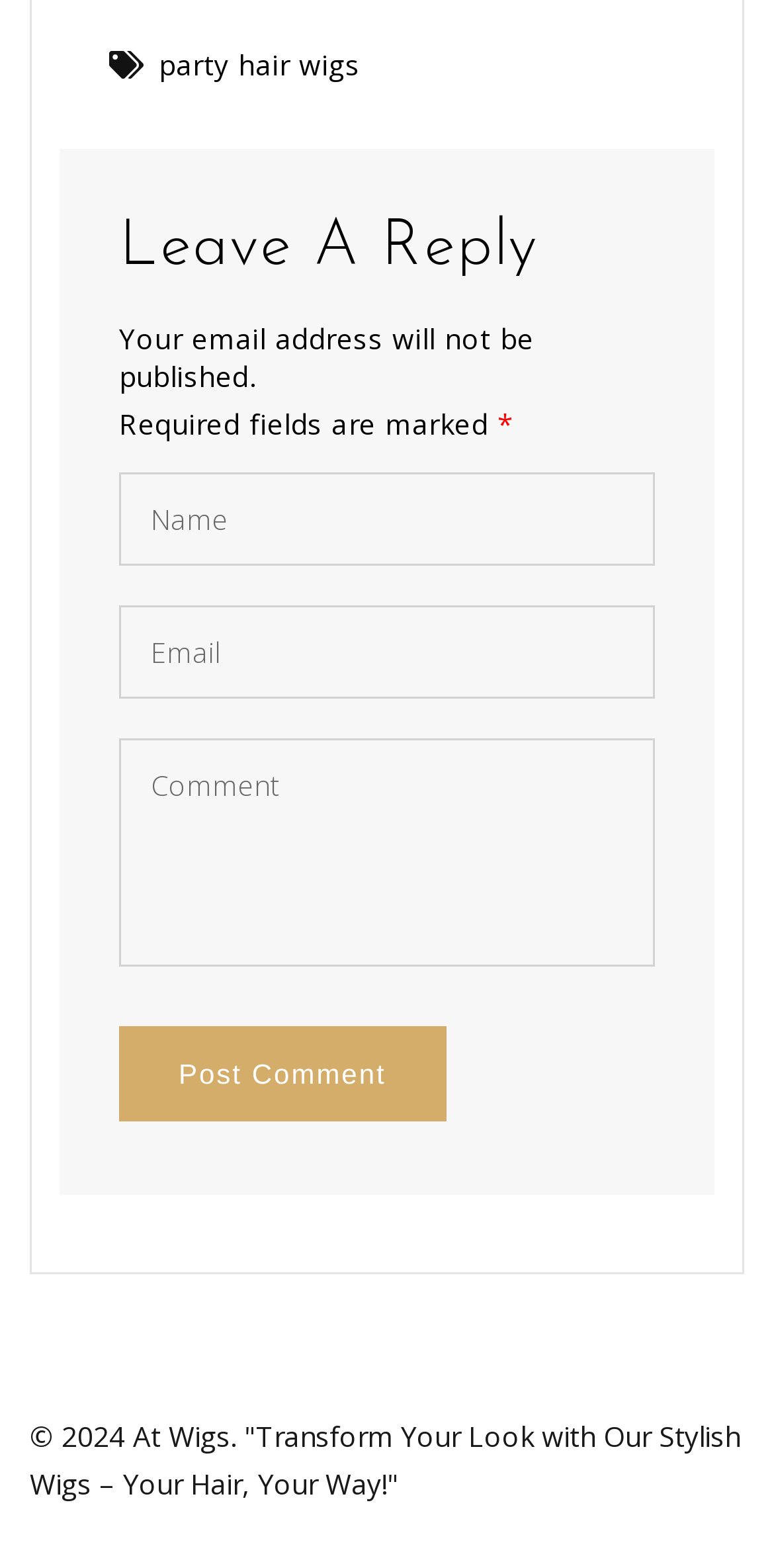What is the company's slogan?
Please use the image to provide a one-word or short phrase answer.

Transform Your Look